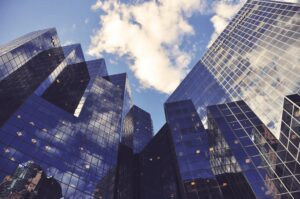Explain in detail what you see in the image.

The image captures a striking view of modern skyscrapers, revealing their impressive glass facades reflecting the clouds above. The angles of the buildings create a dynamic composition, emphasizing the height and architectural complexity. This scene encapsulates the essence of contemporary urban development, highlighting the interplay between nature and architecture in a bustling city landscape. Below the image, a title indicates its relevance, hinting at a discussion or review regarding business achievements and innovation.